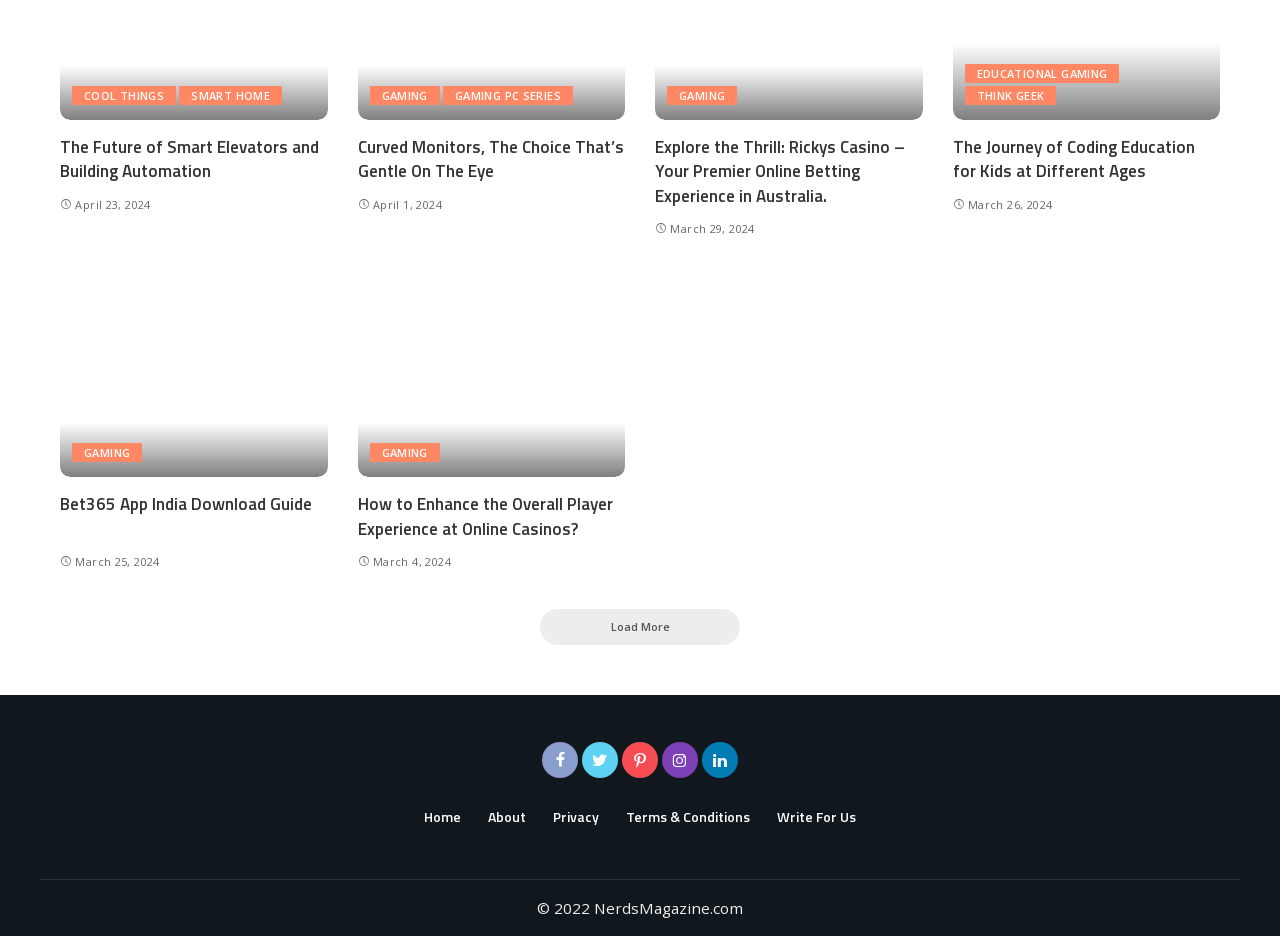What is the text of the link at the bottom of the webpage?
Please provide a detailed and thorough answer to the question.

I looked at the bottom of the webpage and found a link with the text 'Load More', which is likely used to load more content.